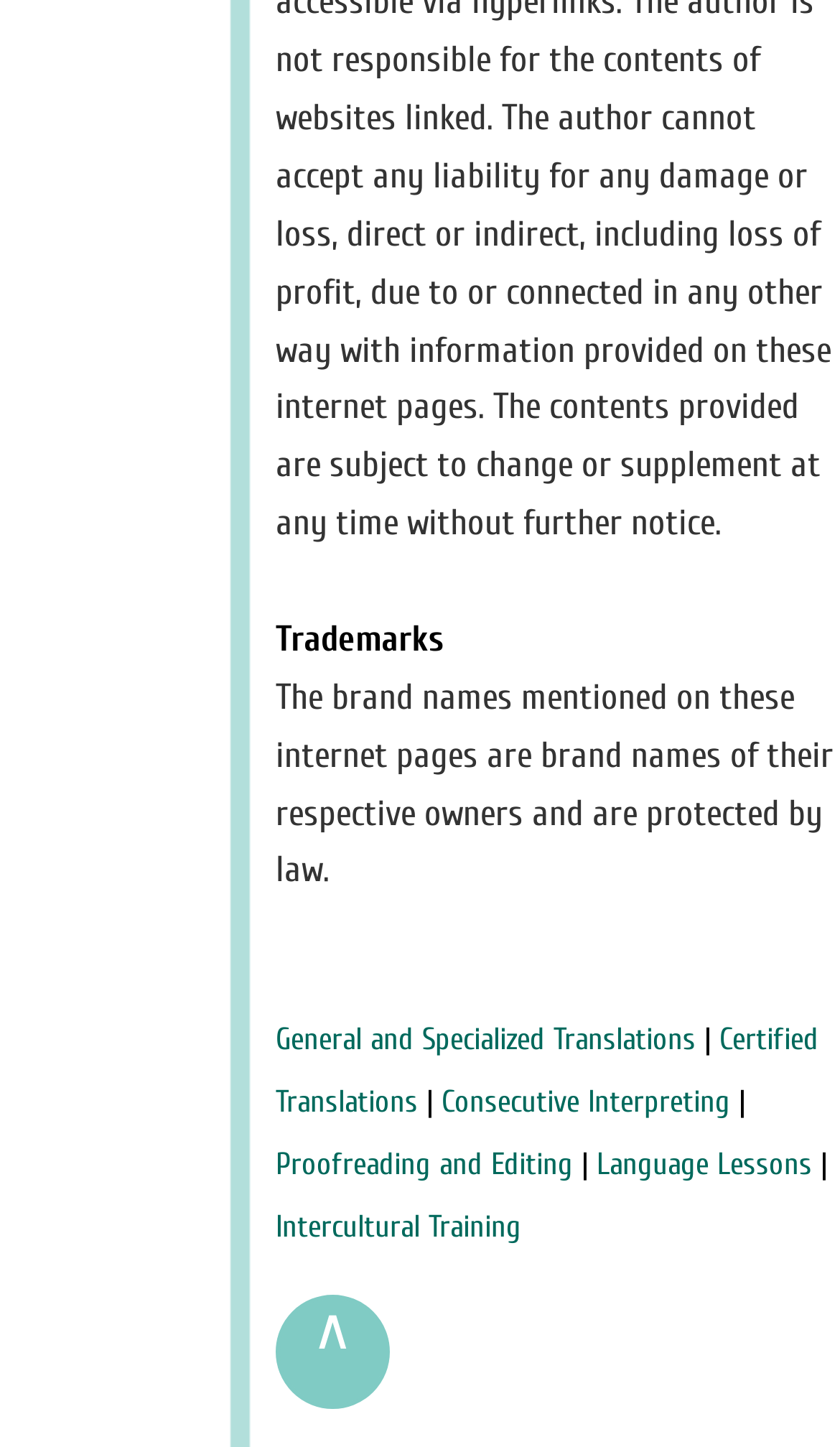How are the services separated?
Please provide a full and detailed response to the question.

The services offered by the company are separated by a vertical bar (|) symbol, which is used to visually distinguish between the different services listed.